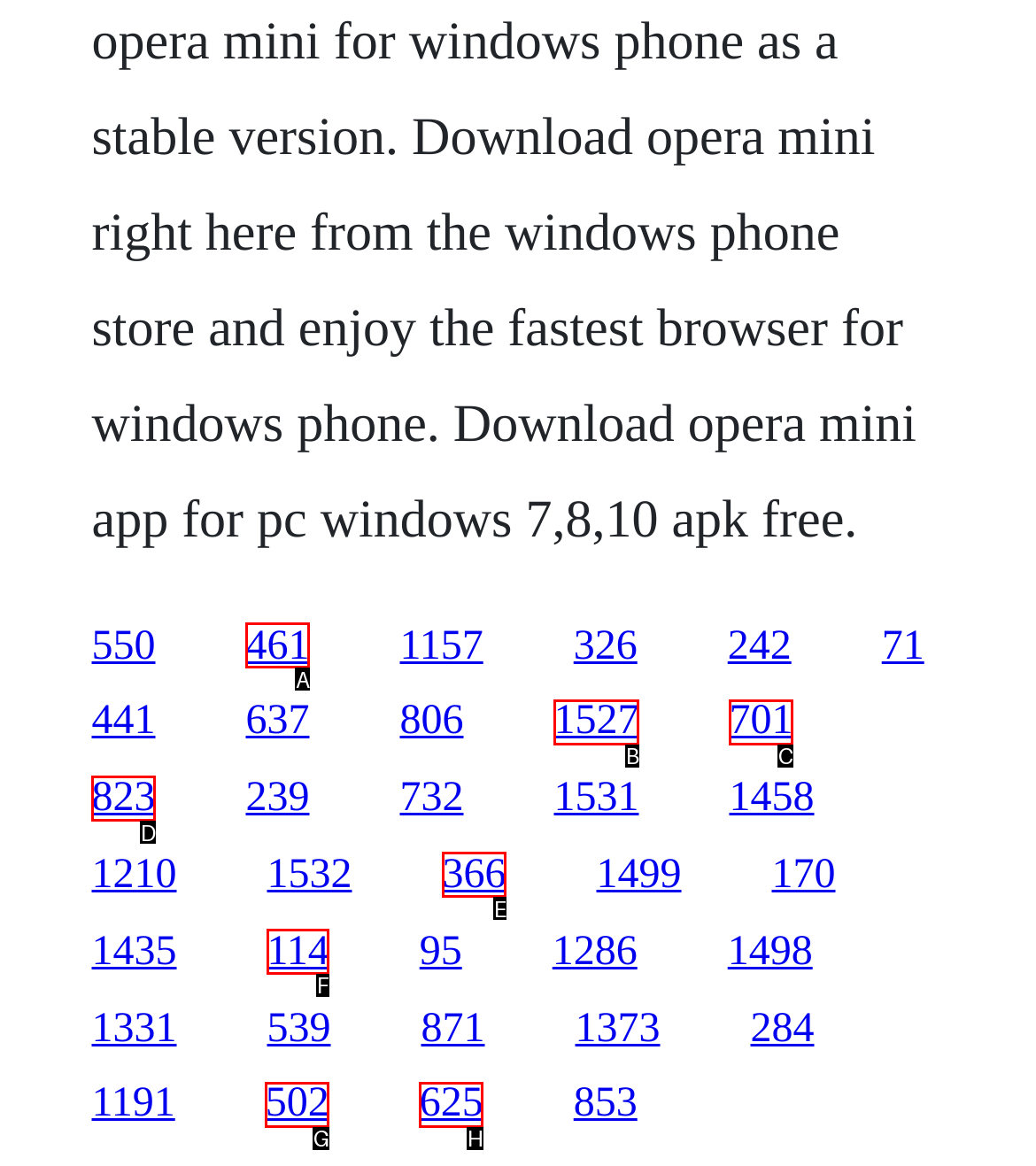Select the letter that corresponds to this element description: 114
Answer with the letter of the correct option directly.

F